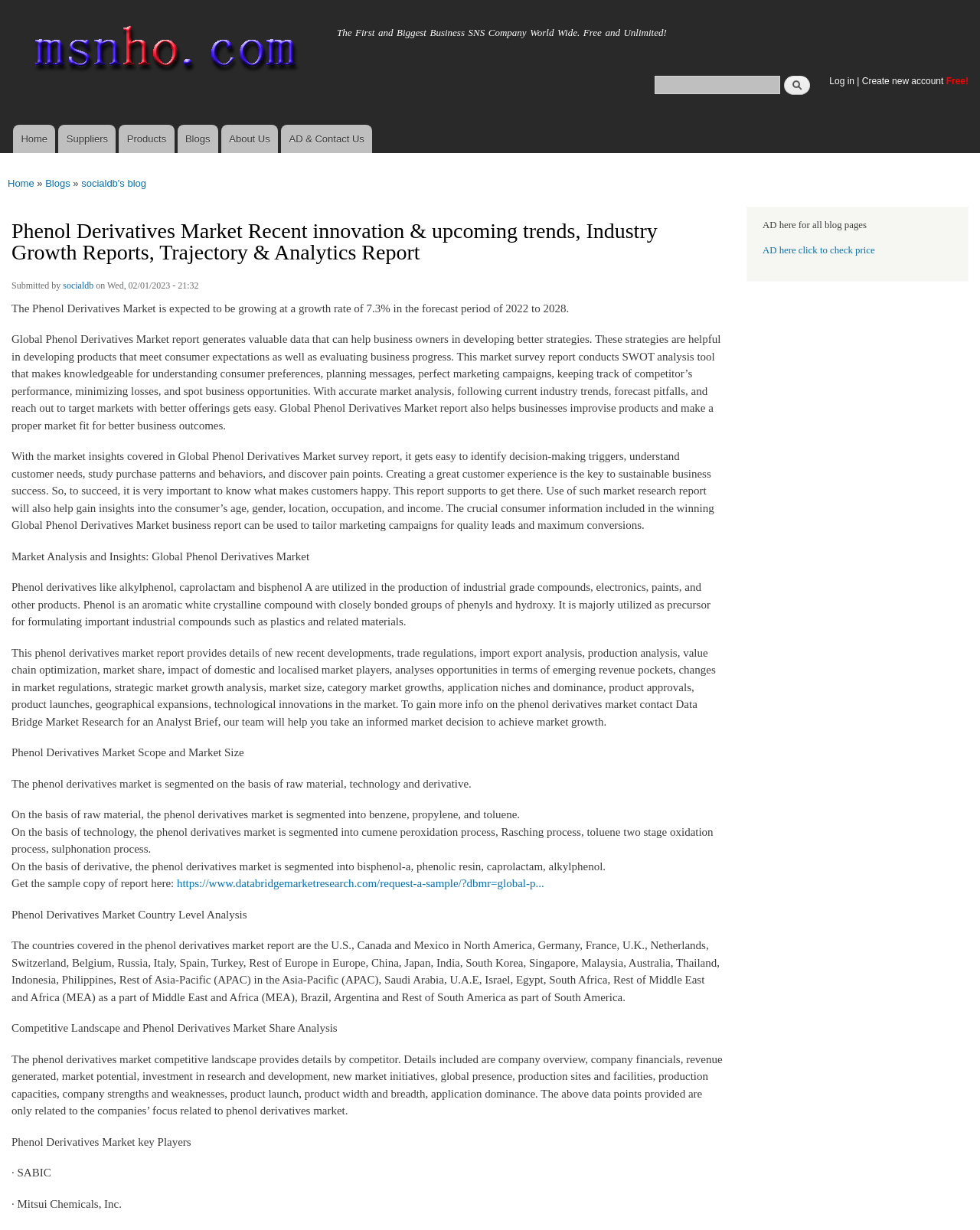Based on the element description Create new account, identify the bounding box coordinates for the UI element. The coordinates should be in the format (top-left x, top-left y, bottom-right x, bottom-right y) and within the 0 to 1 range.

[0.879, 0.061, 0.963, 0.07]